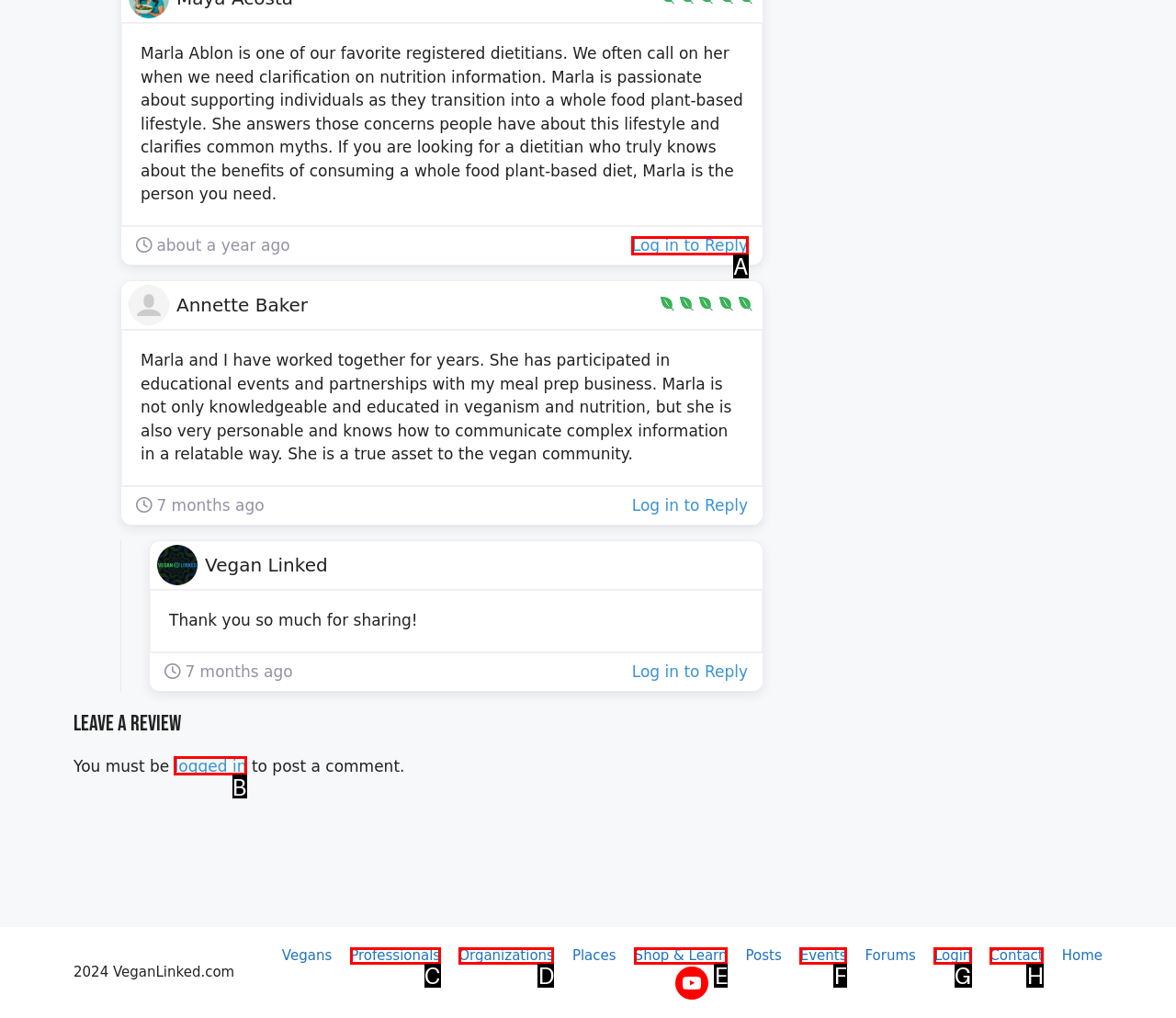Identify the letter of the correct UI element to fulfill the task: Click on the 'Log in to Reply' link from the given options in the screenshot.

A